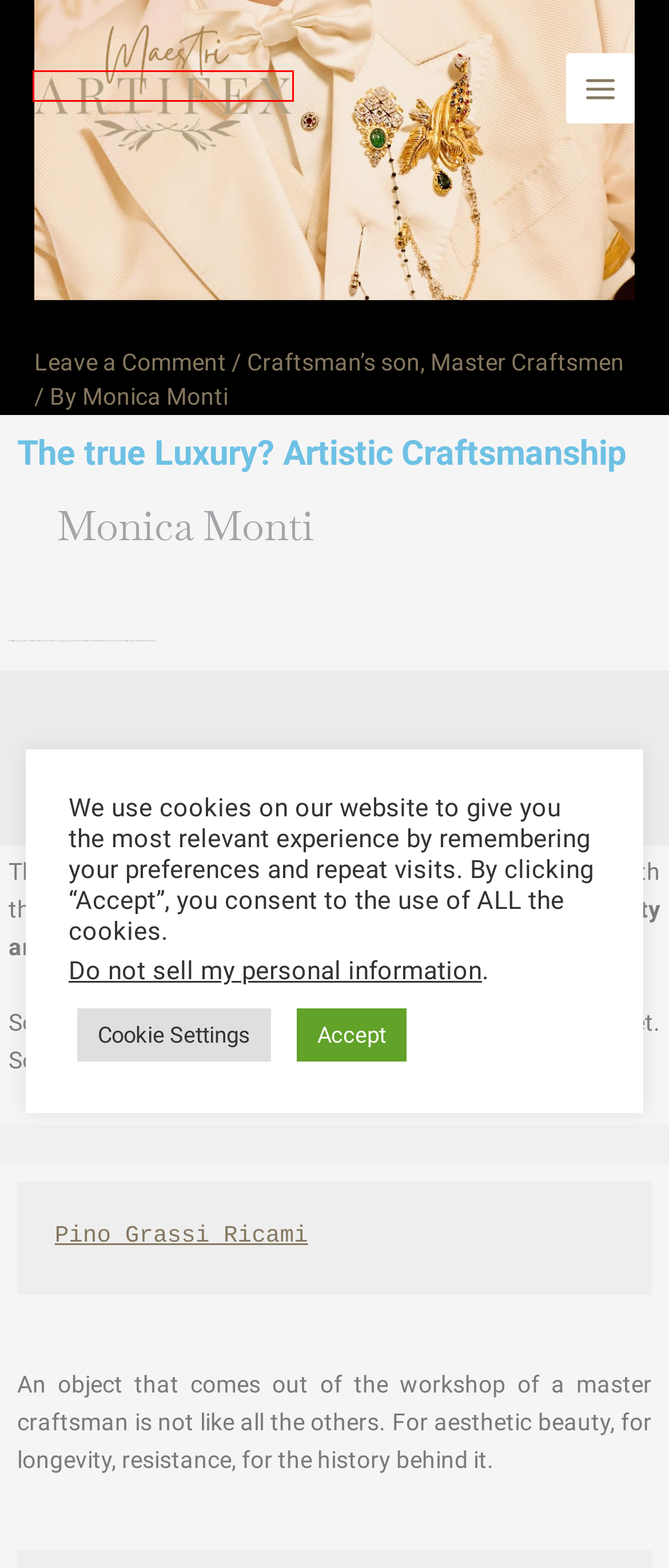A screenshot of a webpage is given, marked with a red bounding box around a UI element. Please select the most appropriate webpage description that fits the new page after clicking the highlighted element. Here are the candidates:
A. The color of the VIOLETS turned into a THREAD - Maestri Aritfex
B. Cornici Maselli - Firenze
C. Craftsman’s son Archives - Maestri Aritfex
D. Cookie Policy - Maestri Aritfex
E. Maestri Aritfex - the first and unique Italian Master Artifex Association
F. Pino Grasso Ricami – Lo stato dell'arte del ricamo
G. Master Craftsmen Archives - Maestri Aritfex
H. Techno Hands - Maestri Aritfex

E